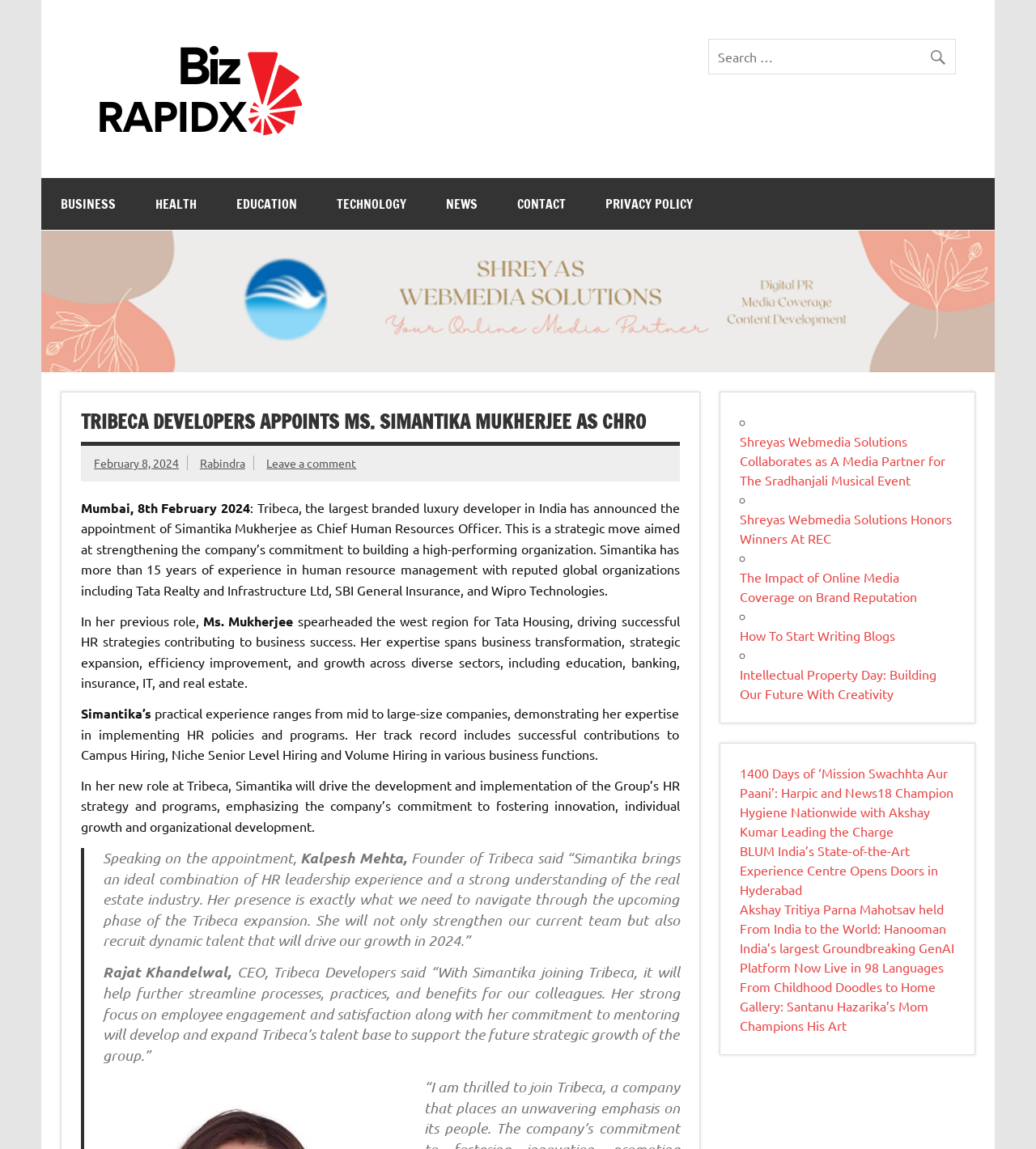Using the image as a reference, answer the following question in as much detail as possible:
What is the name of the event where Shreyas Webmedia Solutions Collaborates as A Media Partner?

The answer can be found in the link element with the text 'Shreyas Webmedia Solutions Collaborates as A Media Partner for The Sradhanjali Musical Event'.